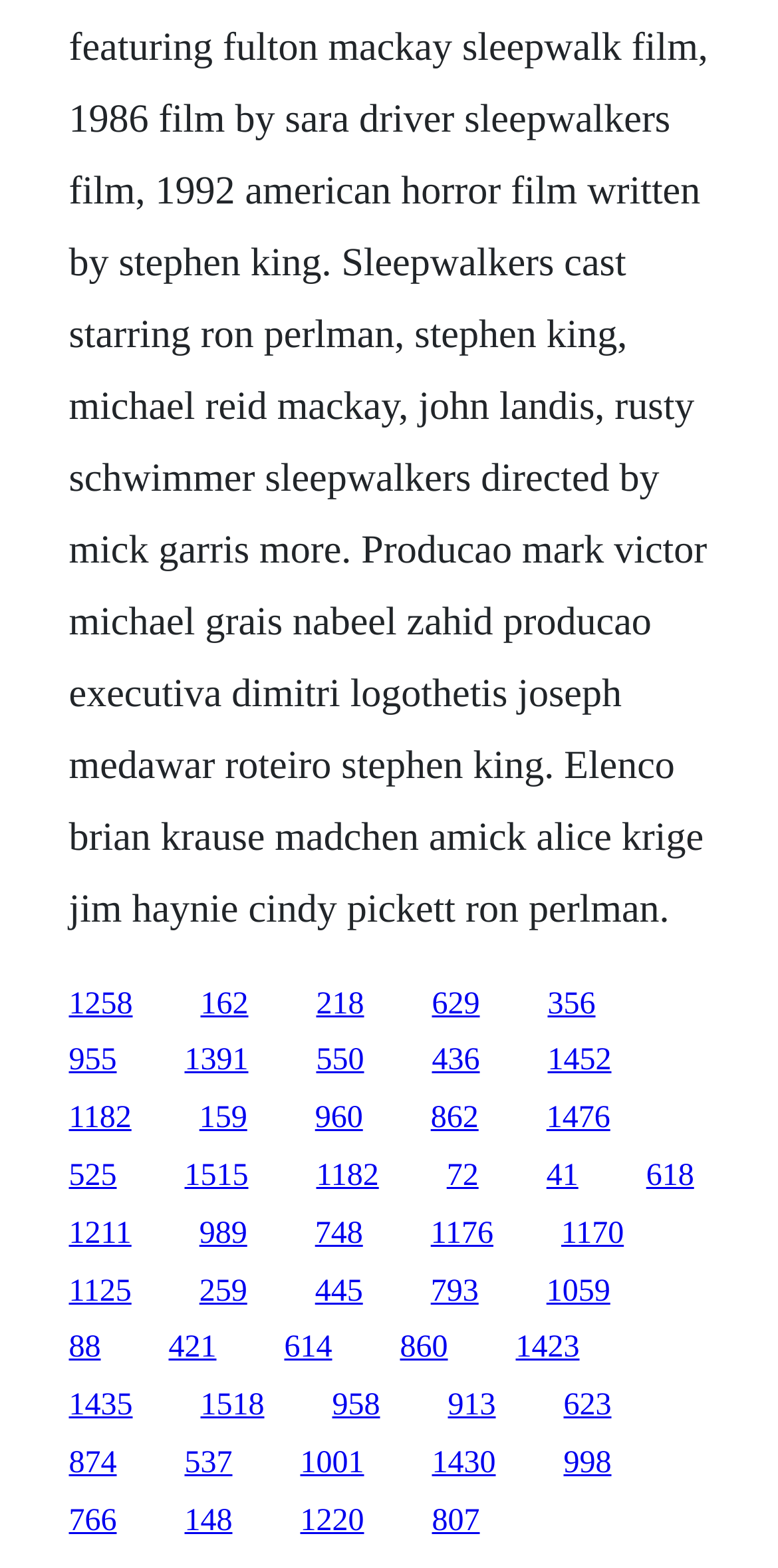Provide a one-word or brief phrase answer to the question:
What is the approximate width of each link?

Around 0.1